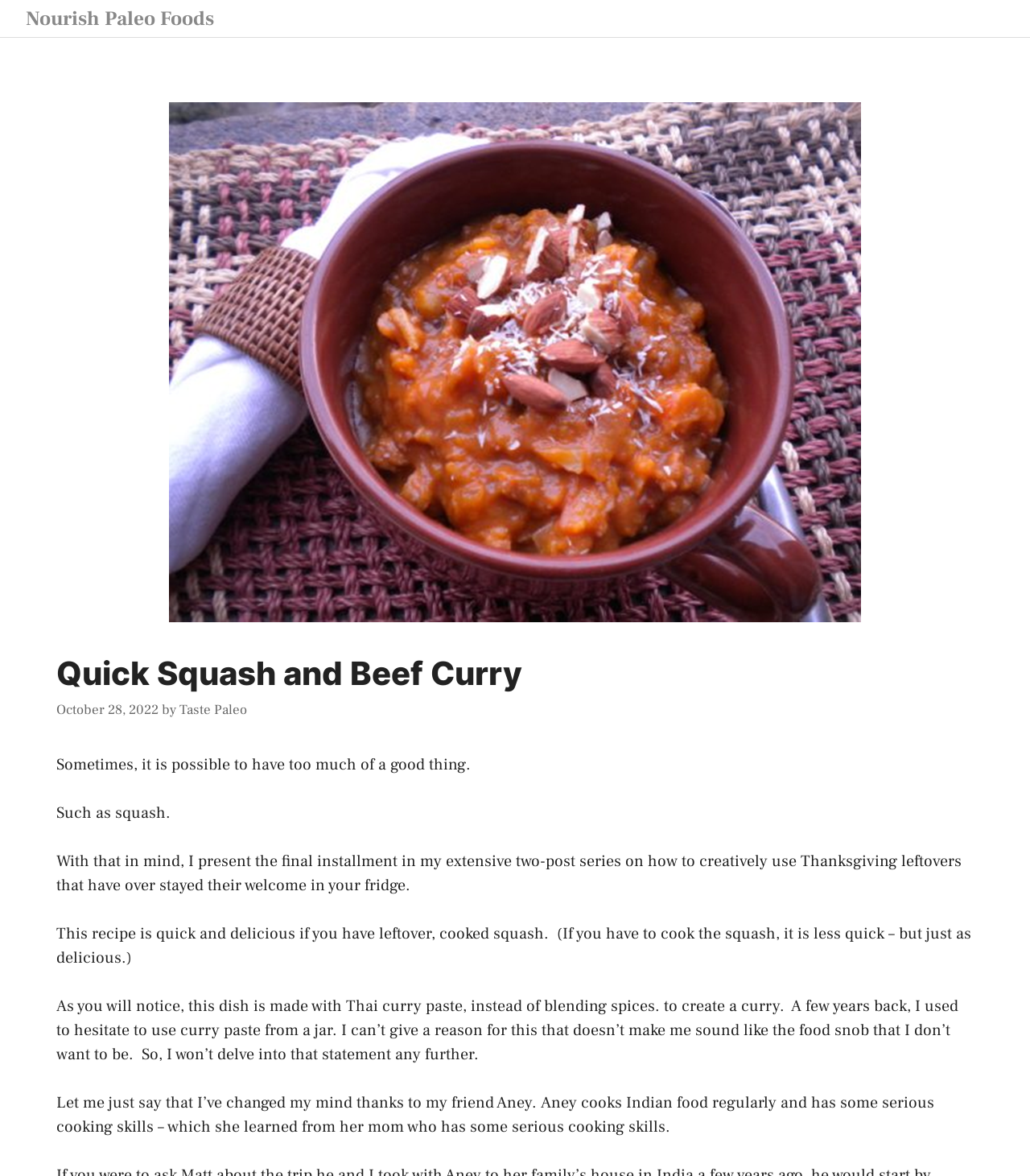Using the element description provided, determine the bounding box coordinates in the format (top-left x, top-left y, bottom-right x, bottom-right y). Ensure that all values are floating point numbers between 0 and 1. Element description: Nourish Paleo Foods

[0.025, 0.005, 0.208, 0.027]